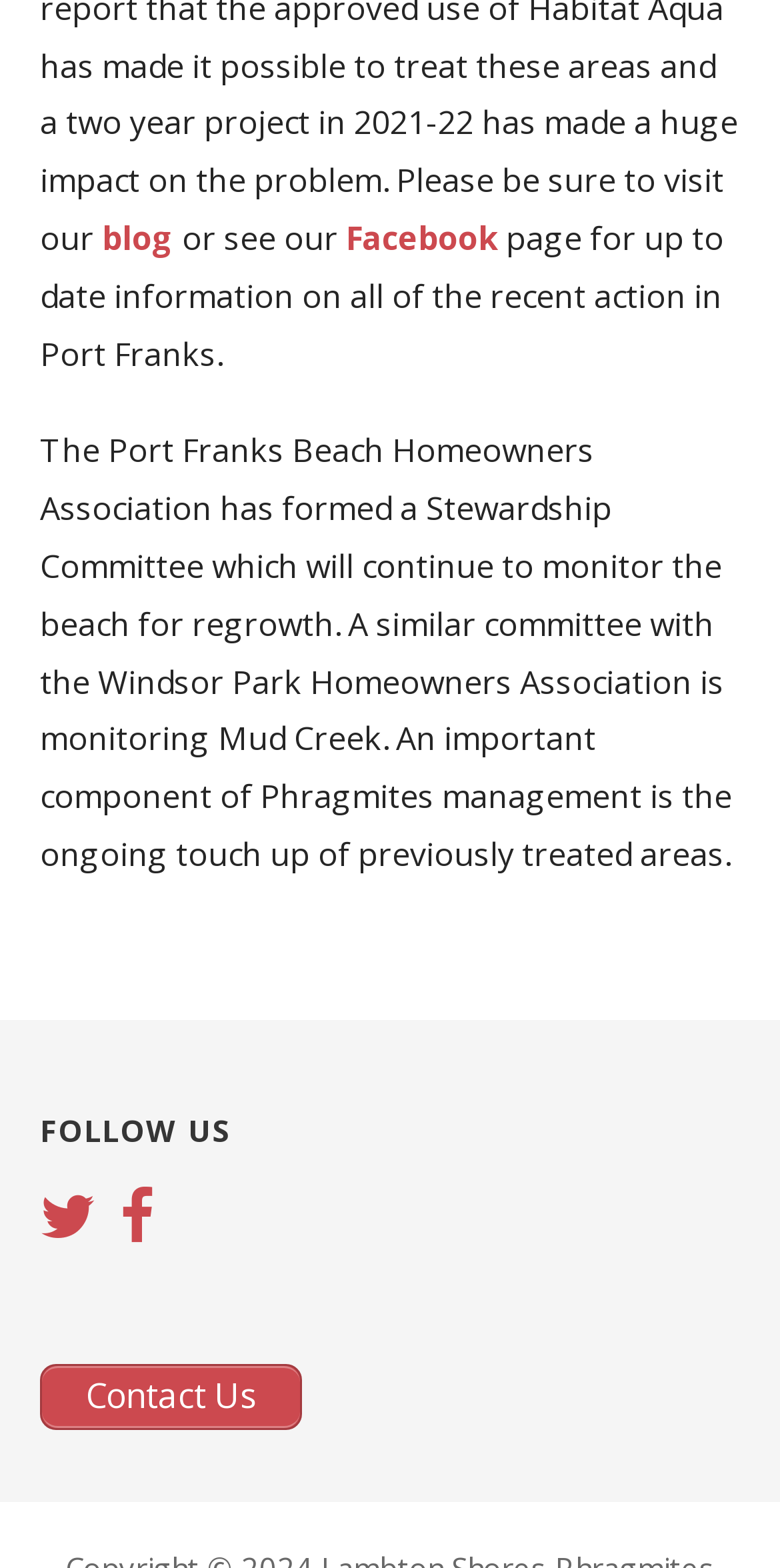What is the purpose of the Stewardship Committee?
Observe the image and answer the question with a one-word or short phrase response.

Monitor the beach for regrowth